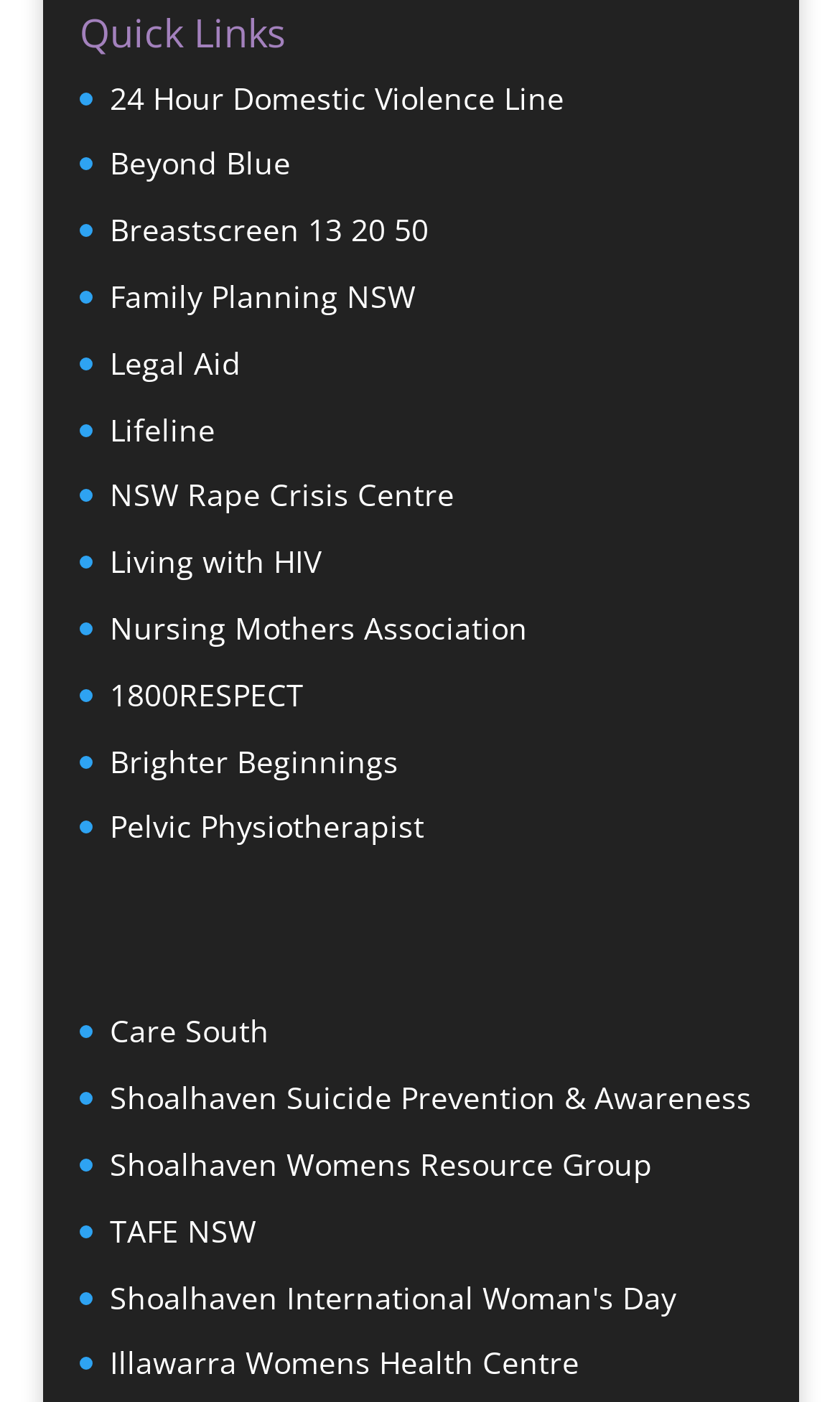Determine the bounding box coordinates of the clickable element necessary to fulfill the instruction: "check Family Planning NSW". Provide the coordinates as four float numbers within the 0 to 1 range, i.e., [left, top, right, bottom].

[0.131, 0.197, 0.495, 0.226]